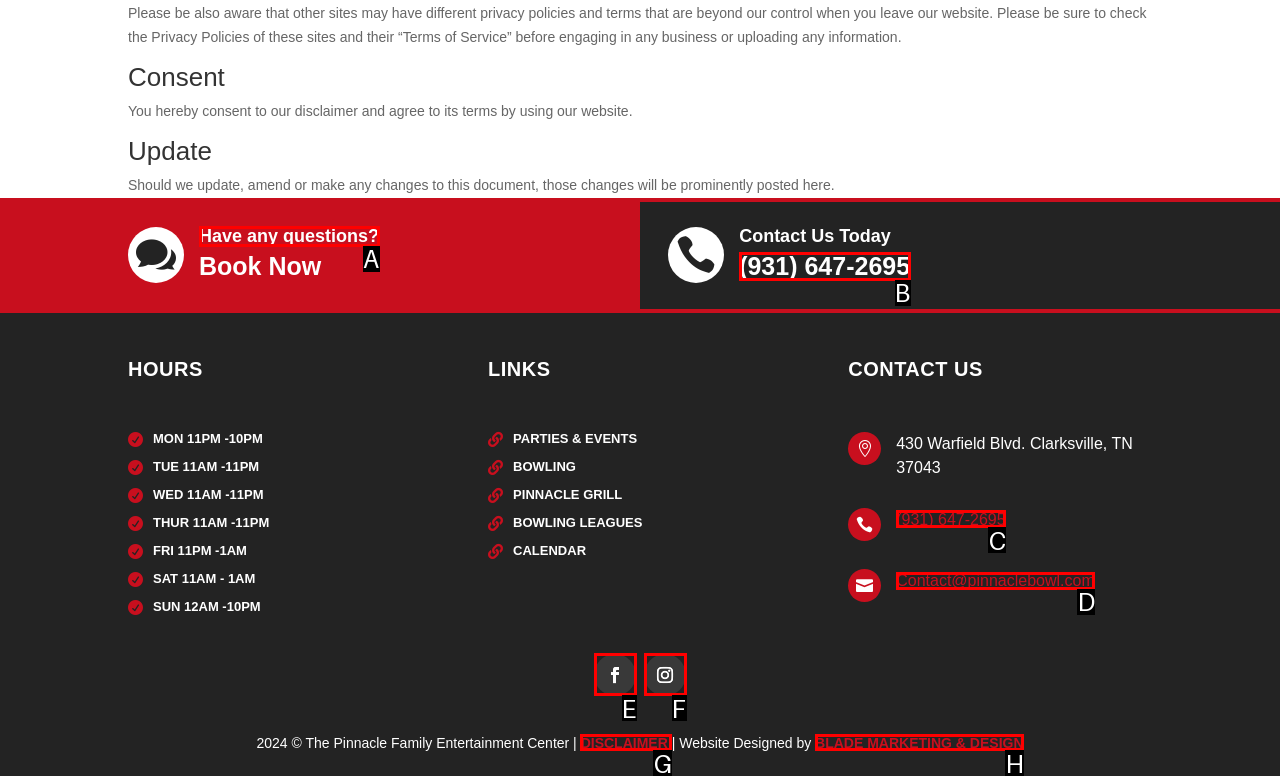Choose the HTML element that matches the description: Disclaimer
Reply with the letter of the correct option from the given choices.

G